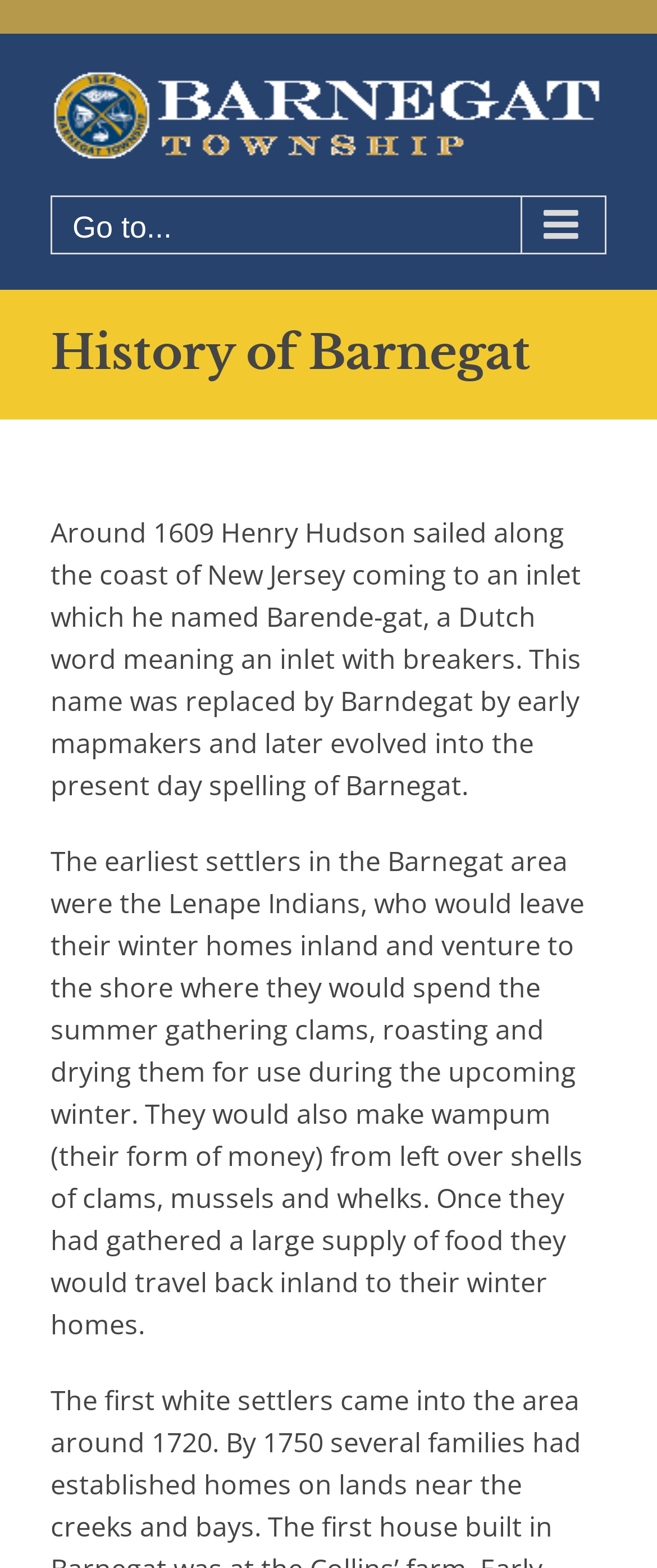Describe all the key features of the webpage in detail.

The webpage is about the history of Barnegat, New Jersey. At the top left corner, there is a logo of Barnegat Township New Jersey, which is an image linked to the township's website. Next to the logo, there is a main menu button for mobile devices, which is currently collapsed.

Below the logo and menu button, there is a page title bar that spans the entire width of the page. Within this bar, the title "History of Barnegat" is prominently displayed in a heading.

The main content of the page is divided into two paragraphs of text. The first paragraph describes how Henry Hudson sailed along the coast of New Jersey and named an inlet "Barende-gat", which was later replaced by "Barndegat" and eventually evolved into the current spelling of "Barnegat". The second paragraph talks about the earliest settlers in the Barnegat area, the Lenape Indians, who would spend their summers gathering clams and making wampum, and then travel back inland to their winter homes.

There are no other UI elements or images on the page besides the logo and the text. The overall layout is simple and easy to read, with a clear hierarchy of headings and paragraphs.